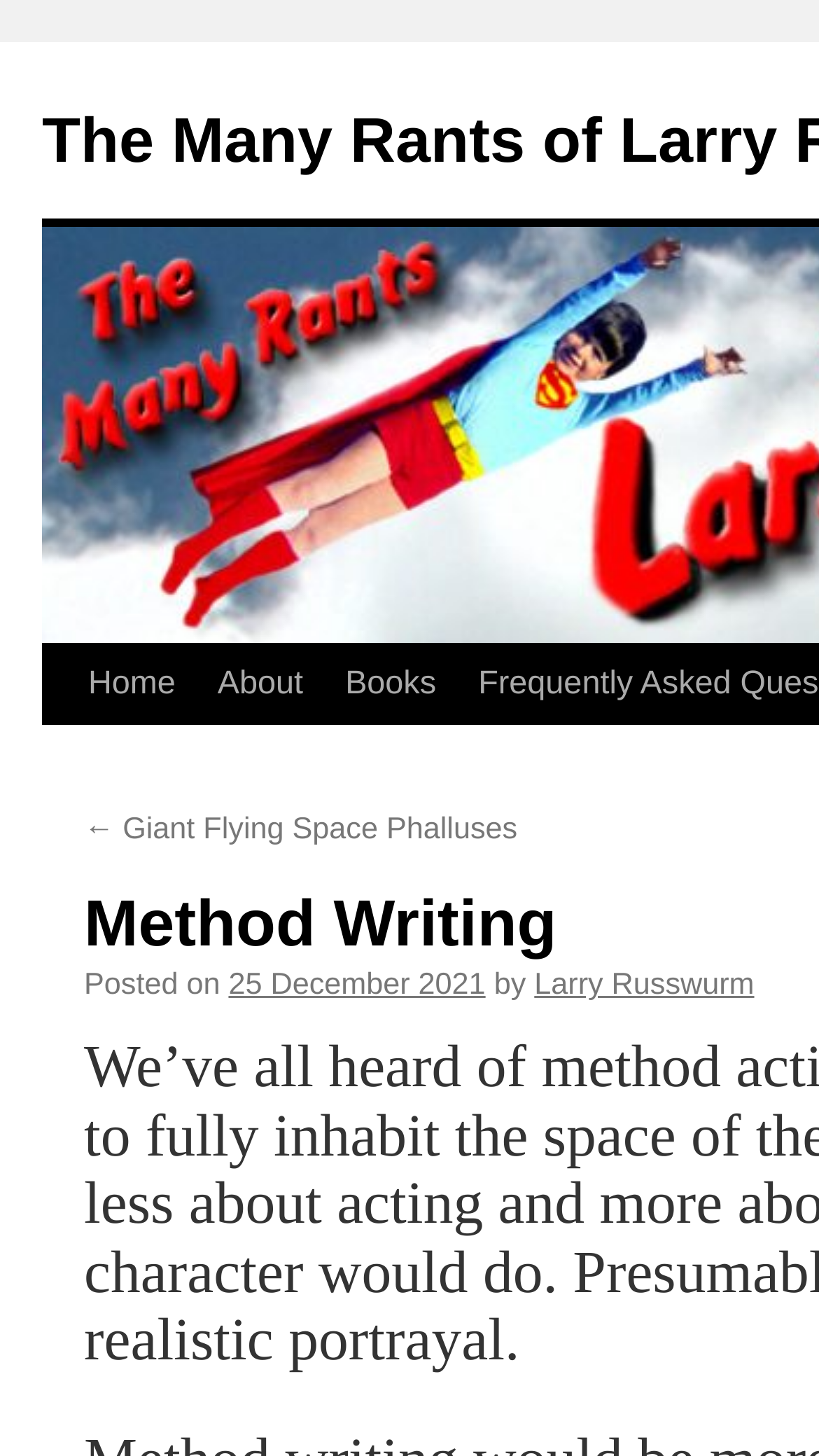Find the bounding box coordinates of the clickable region needed to perform the following instruction: "view post details". The coordinates should be provided as four float numbers between 0 and 1, i.e., [left, top, right, bottom].

[0.652, 0.666, 0.921, 0.689]